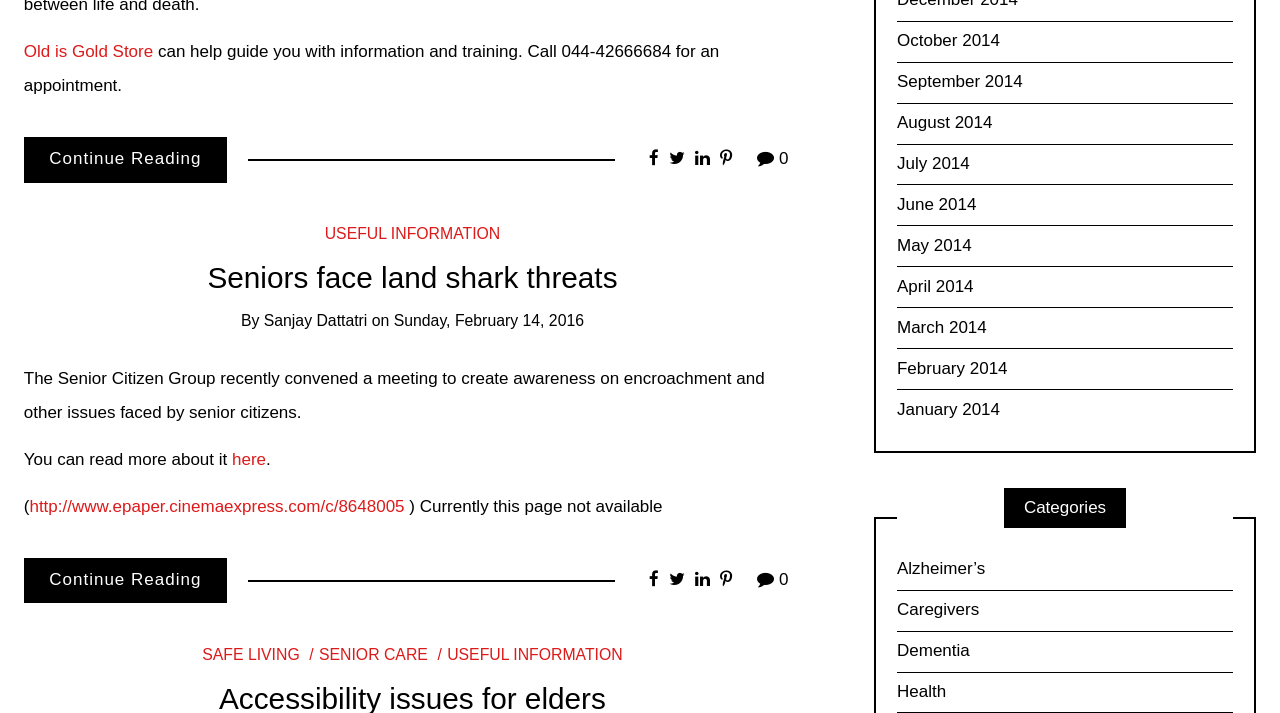Find the bounding box coordinates of the area that needs to be clicked in order to achieve the following instruction: "Read 'Seniors face land shark threats'". The coordinates should be specified as four float numbers between 0 and 1, i.e., [left, top, right, bottom].

[0.162, 0.366, 0.482, 0.412]